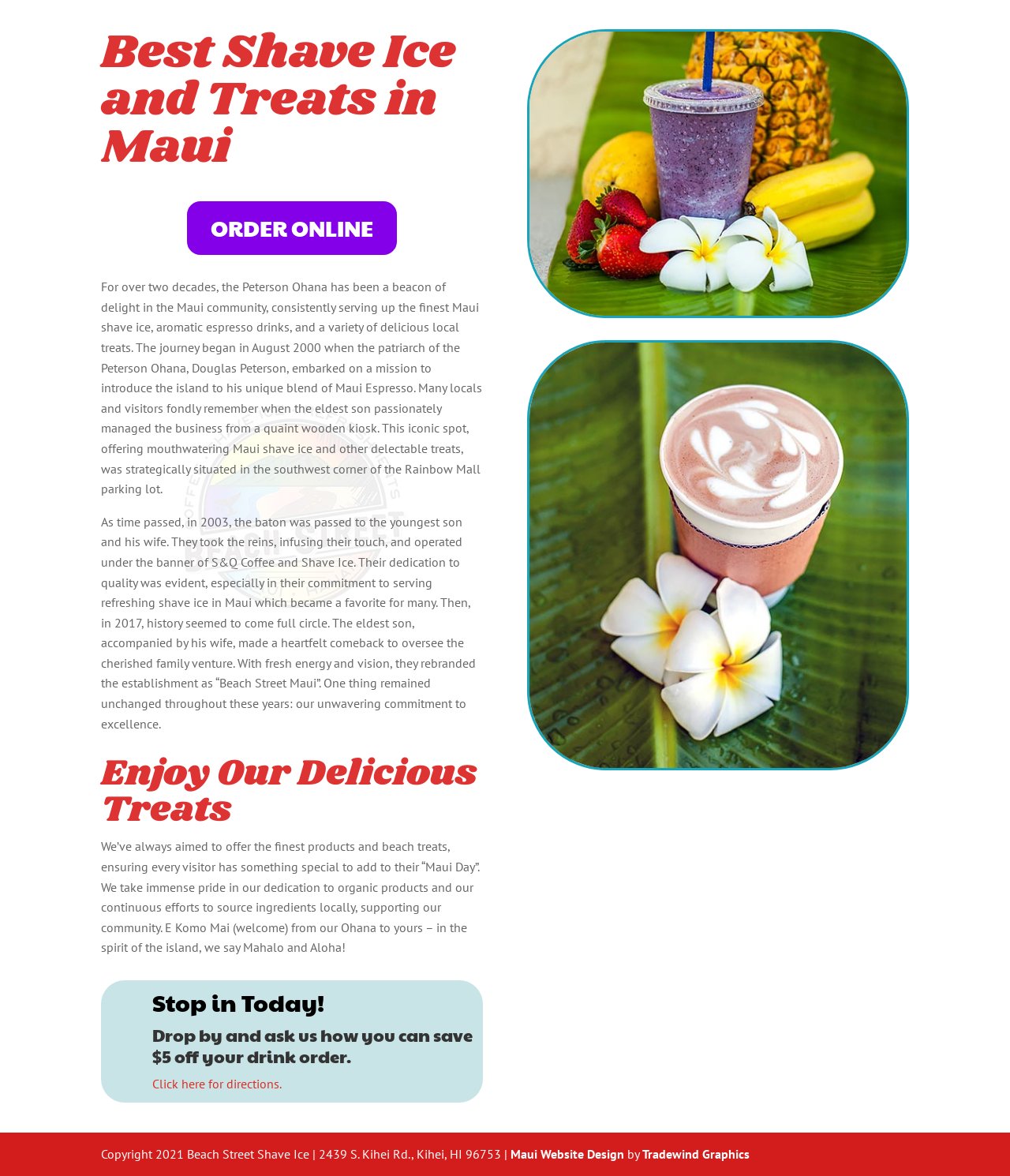From the element description Click here for directions., predict the bounding box coordinates of the UI element. The coordinates must be specified in the format (top-left x, top-left y, bottom-right x, bottom-right y) and should be within the 0 to 1 range.

[0.151, 0.915, 0.279, 0.928]